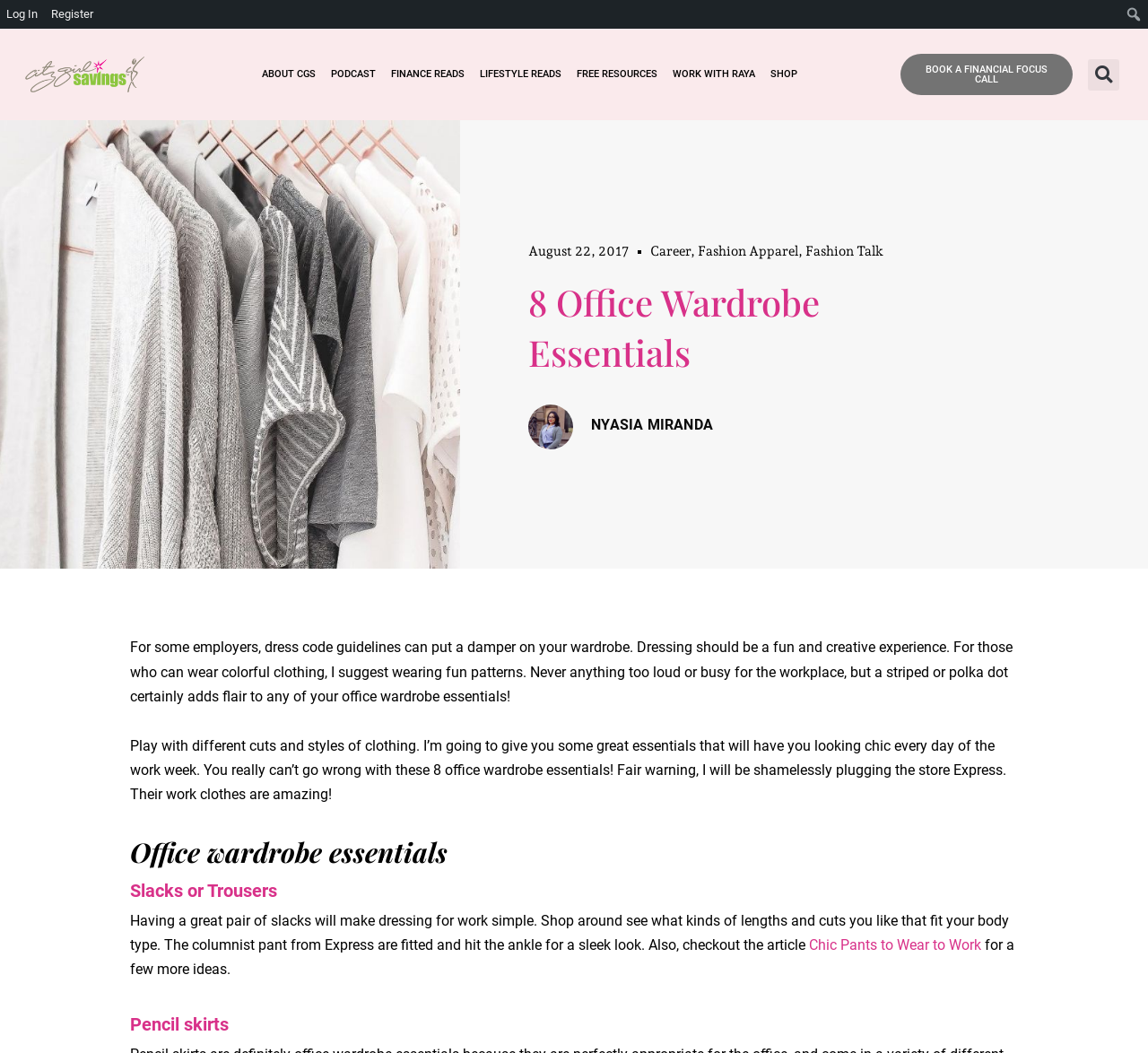What is the purpose of the article?
Look at the screenshot and give a one-word or phrase answer.

To provide office wardrobe essentials